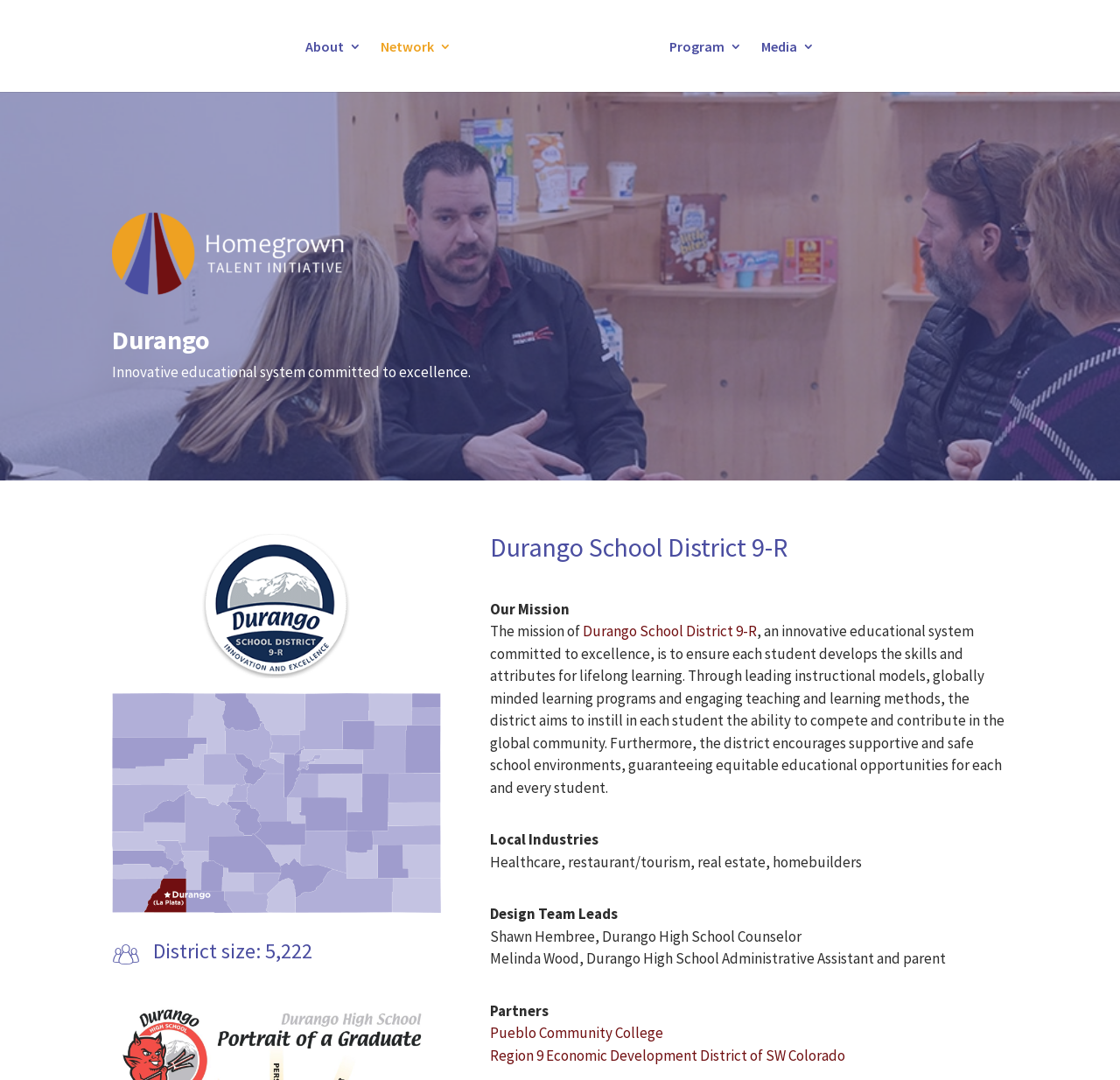What is the name of the community college partner?
Please give a detailed and elaborate answer to the question.

I found the answer by looking at the link element that says 'Pueblo Community College' which is located at the bottom of the webpage, listing the partners of the school district.